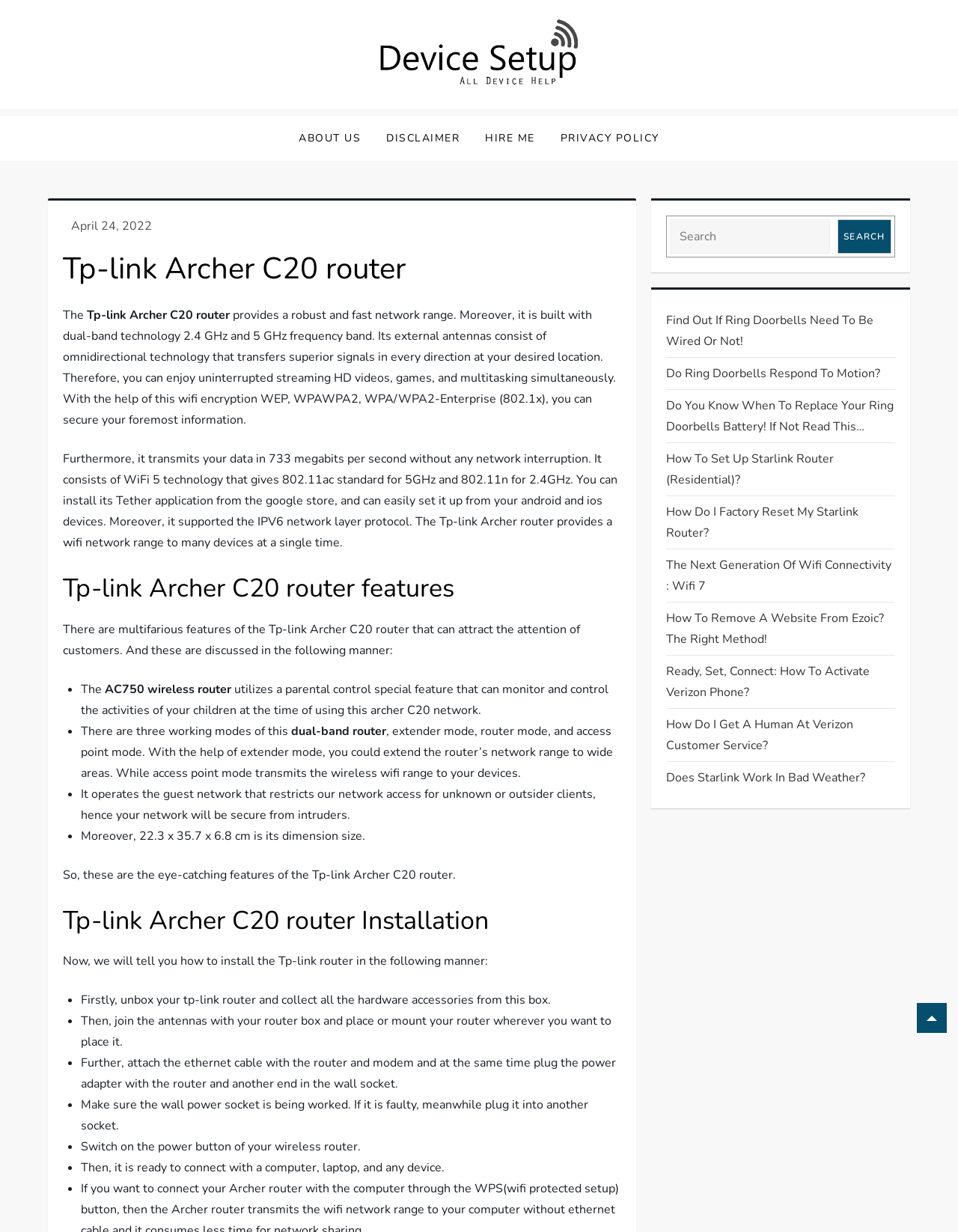Generate a thorough caption detailing the webpage content.

The webpage is about the Tp-link Archer C20 router, featuring its installation process, troubleshooting, and review. At the top, there is a logo and a navigation menu with links to "Devices Setup", "ABOUT US", "DISCLAIMER", "HIRE ME", and "PRIVACY POLICY". Below the navigation menu, there is a header section with a title "Tp-link Archer C20 router" and a brief description of the router's features.

The main content of the webpage is divided into two sections: "Tp-link Archer C20 router features" and "Tp-link Archer C20 router Installation". The features section describes the router's capabilities, including its dual-band technology, WiFi 5 technology, and security features. It also lists several features of the router, such as parental control, guest network, and dimension size.

The installation section provides a step-by-step guide on how to install the router, including unboxing, attaching antennas, connecting to a modem, and powering on the router. Each step is marked with a bullet point and a brief description.

On the right side of the webpage, there is a complementary section with a search bar and several links to related articles, such as "Find Out If Ring Doorbells Need To Be Wired Or Not!" and "How To Set Up Starlink Router (Residential)?". At the bottom of the webpage, there is a "to-top" link that allows users to scroll back to the top of the page.